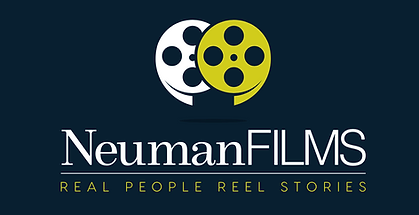Provide an in-depth description of all elements within the image.

The image features the logo of Neuman Films, characterized by a sleek and modern design. It showcases two film reels—one outlined in white and the other in a vibrant lime green—positioned side by side. The logo is set against a deep navy blue background, which enhances its visual impact. Below the graphic elements, the name "NeumanFILMS" is prominently displayed in elegant white lettering, conveying a professional and creative essence. The tagline "REAL PEOPLE REAL STORIES" is featured beneath the name in a smaller font, emphasizing the company’s focus on authentic storytelling and documentary filmmaking. This logo embodies the mission of Neuman Films to capture and celebrate real-life narratives through the medium of film.